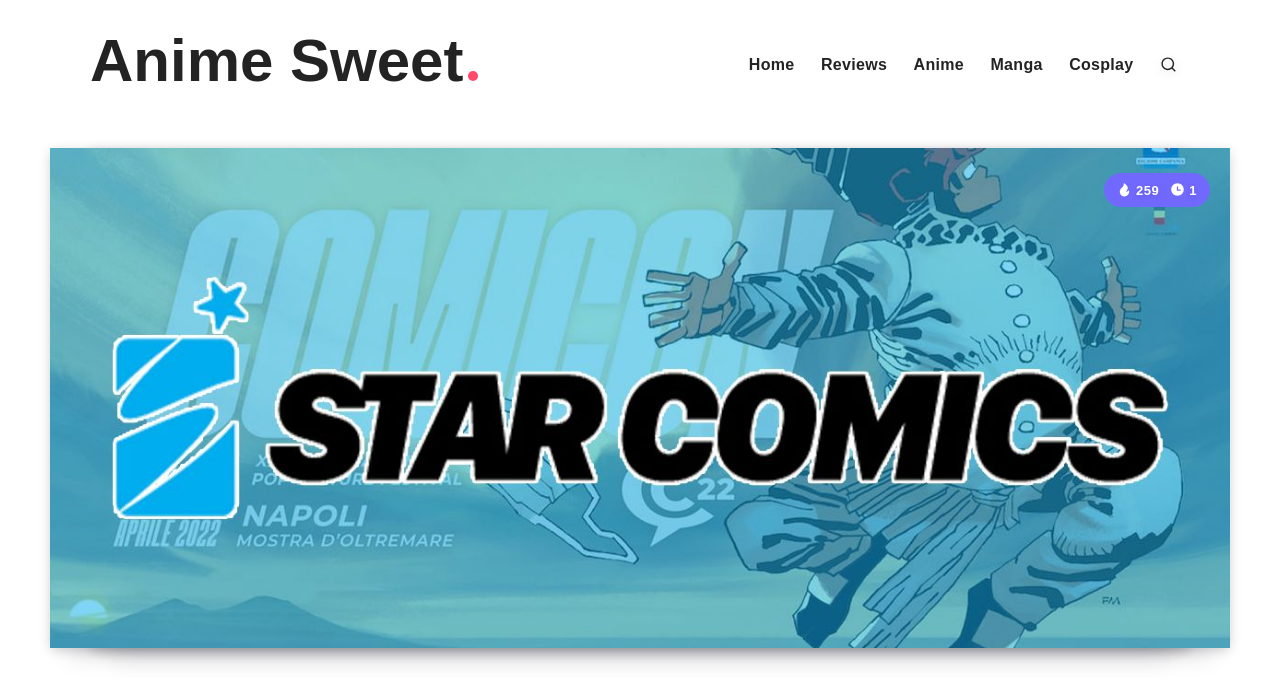Given the content of the image, can you provide a detailed answer to the question?
How many views does the webpage have?

I found a generic element with the text '259 Views' on the webpage, which suggests that the webpage has 259 views.